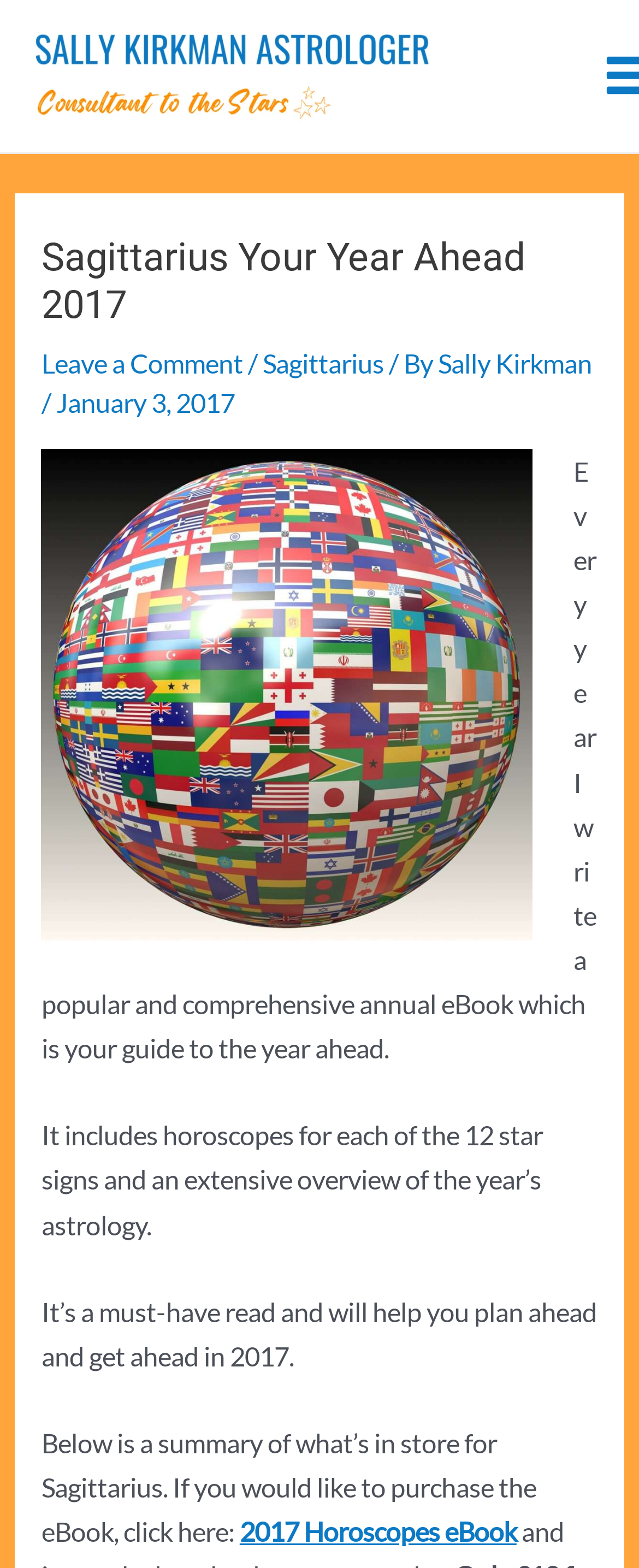What is the primary heading on this webpage?

Sagittarius Your Year Ahead 2017